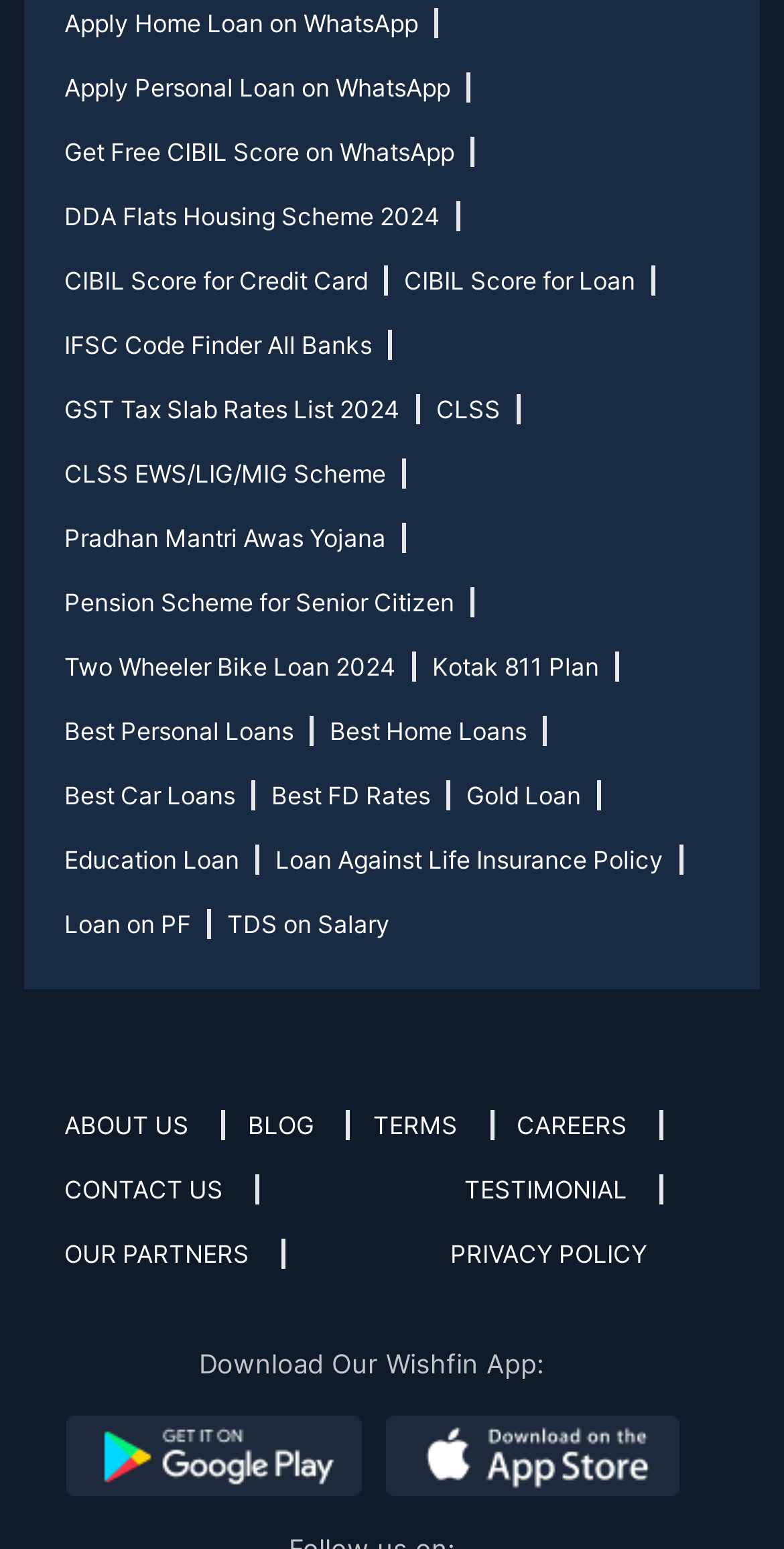Determine the bounding box coordinates of the clickable area required to perform the following instruction: "Explore similar articles". The coordinates should be represented as four float numbers between 0 and 1: [left, top, right, bottom].

None